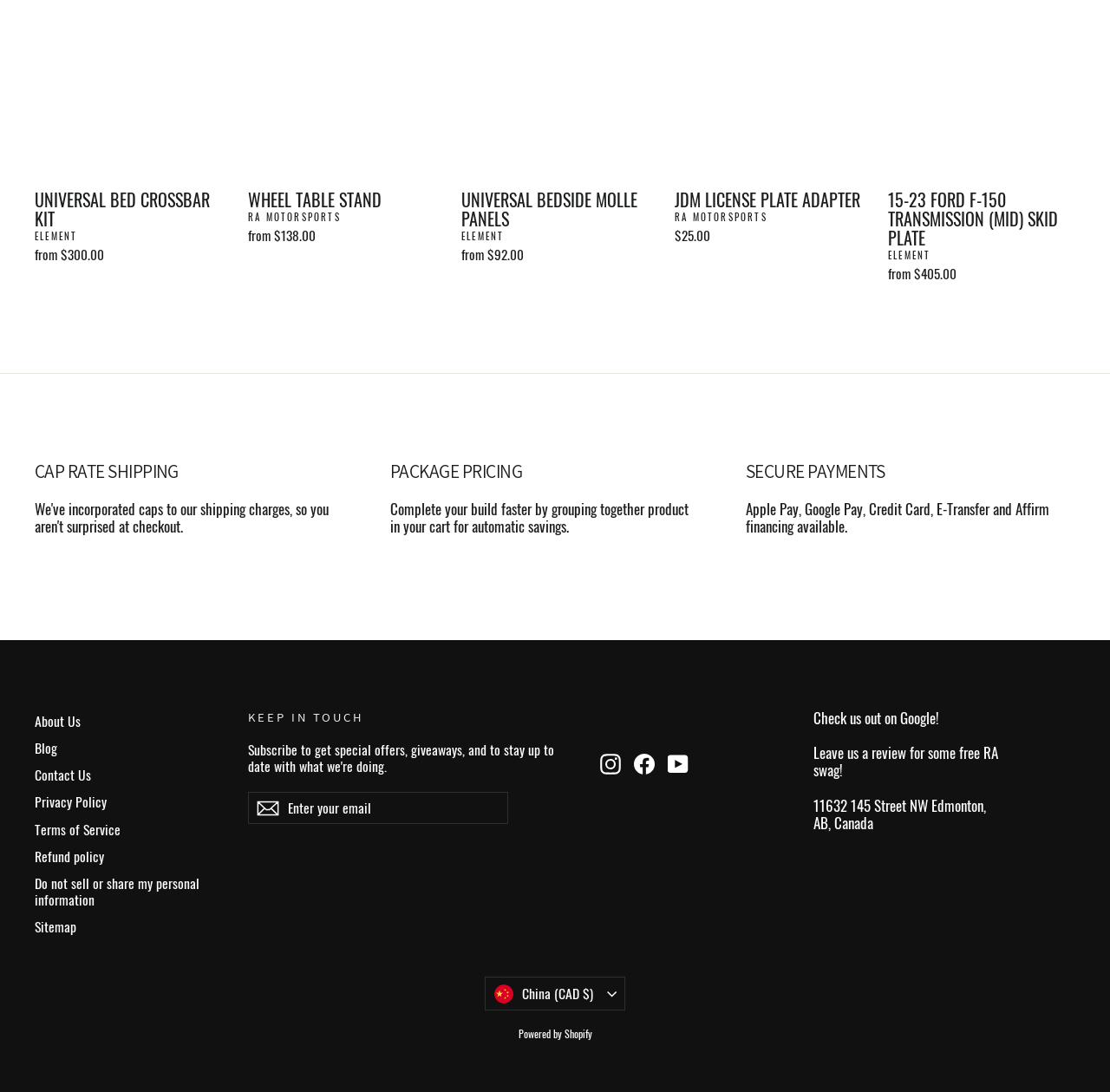Indicate the bounding box coordinates of the element that needs to be clicked to satisfy the following instruction: "Subscribe to the newsletter". The coordinates should be four float numbers between 0 and 1, i.e., [left, top, right, bottom].

[0.223, 0.725, 0.259, 0.755]